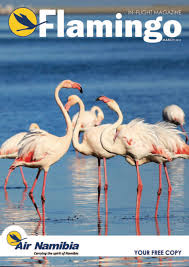What is the name of the airline associated with the magazine?
Based on the image, respond with a single word or phrase.

Air Namibia